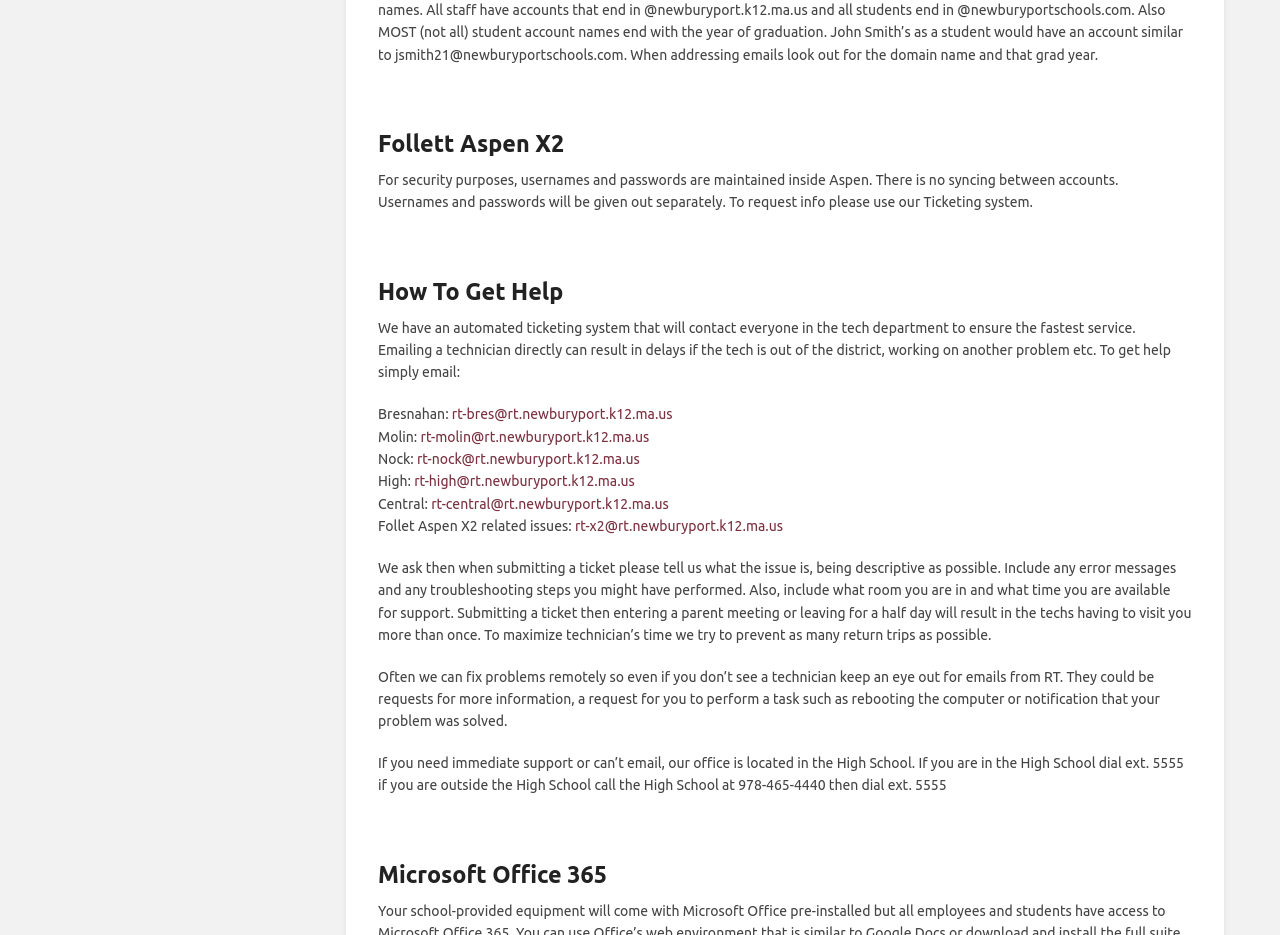What information should be included when submitting a ticket?
Look at the image and construct a detailed response to the question.

When submitting a ticket, users should include a detailed description of the issue they are facing, any error messages they have encountered, the troubleshooting steps they have taken, the room they are in, and their availability for support. This information helps the tech department to resolve the issue efficiently and prevent return trips.